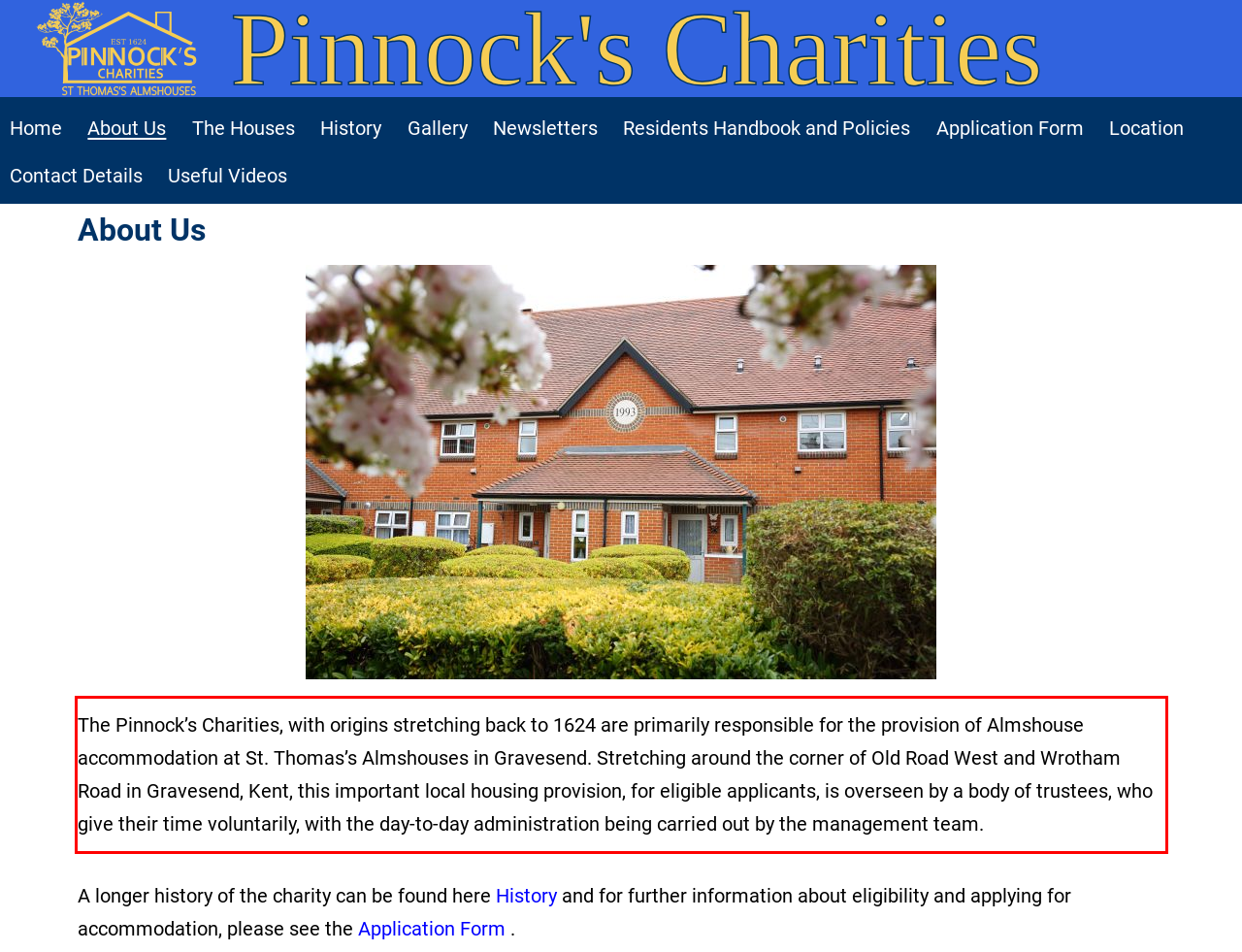Inspect the webpage screenshot that has a red bounding box and use OCR technology to read and display the text inside the red bounding box.

The Pinnock’s Charities, with origins stretching back to 1624 are primarily responsible for the provision of Almshouse accommodation at St. Thomas’s Almshouses in Gravesend. Stretching around the corner of Old Road West and Wrotham Road in Gravesend, Kent, this important local housing provision, for eligible applicants, is overseen by a body of trustees, who give their time voluntarily, with the day-to-day administration being carried out by the management team.